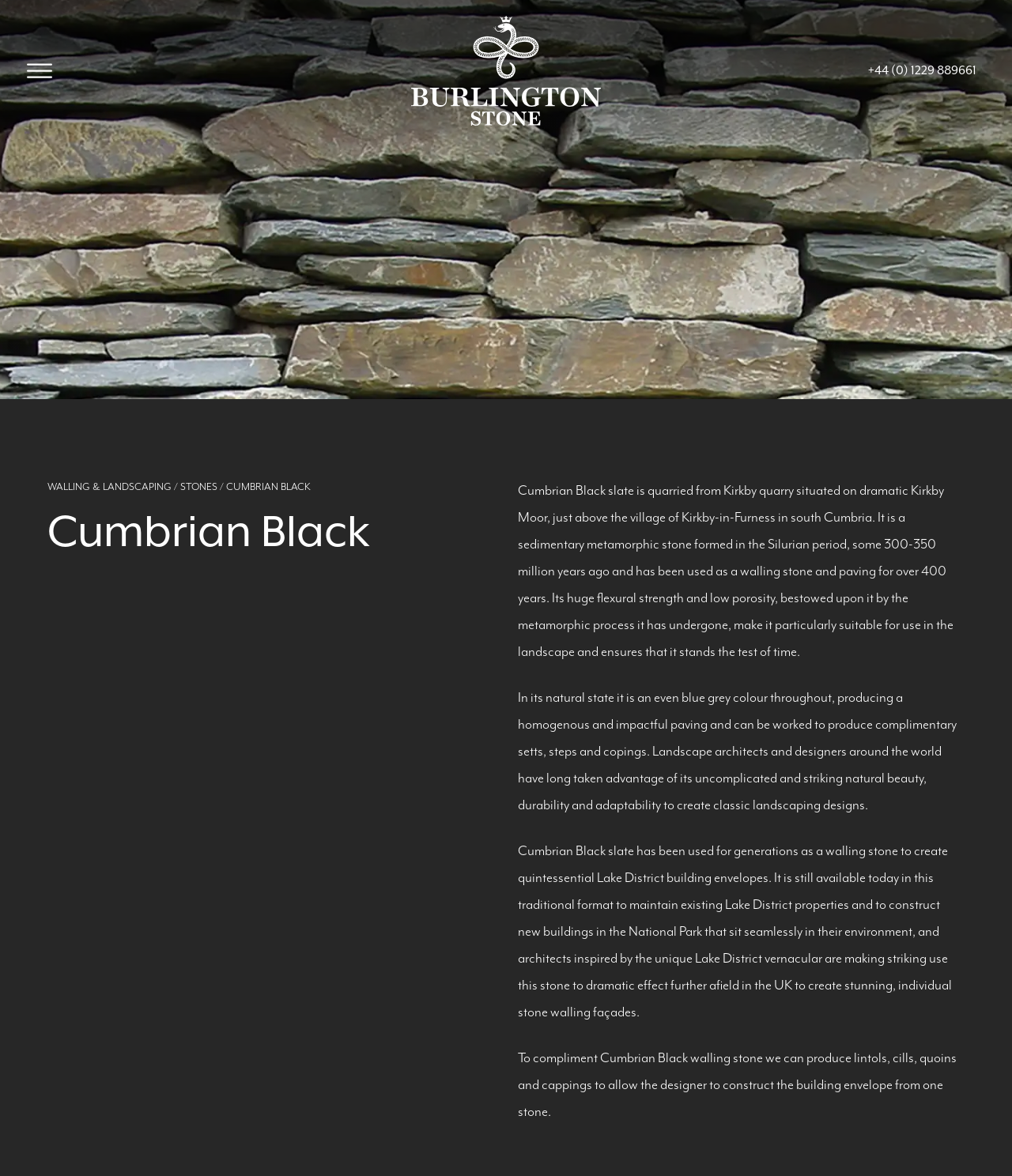Respond with a single word or short phrase to the following question: 
What is the flexural strength of Cumbrian Black slate?

huge